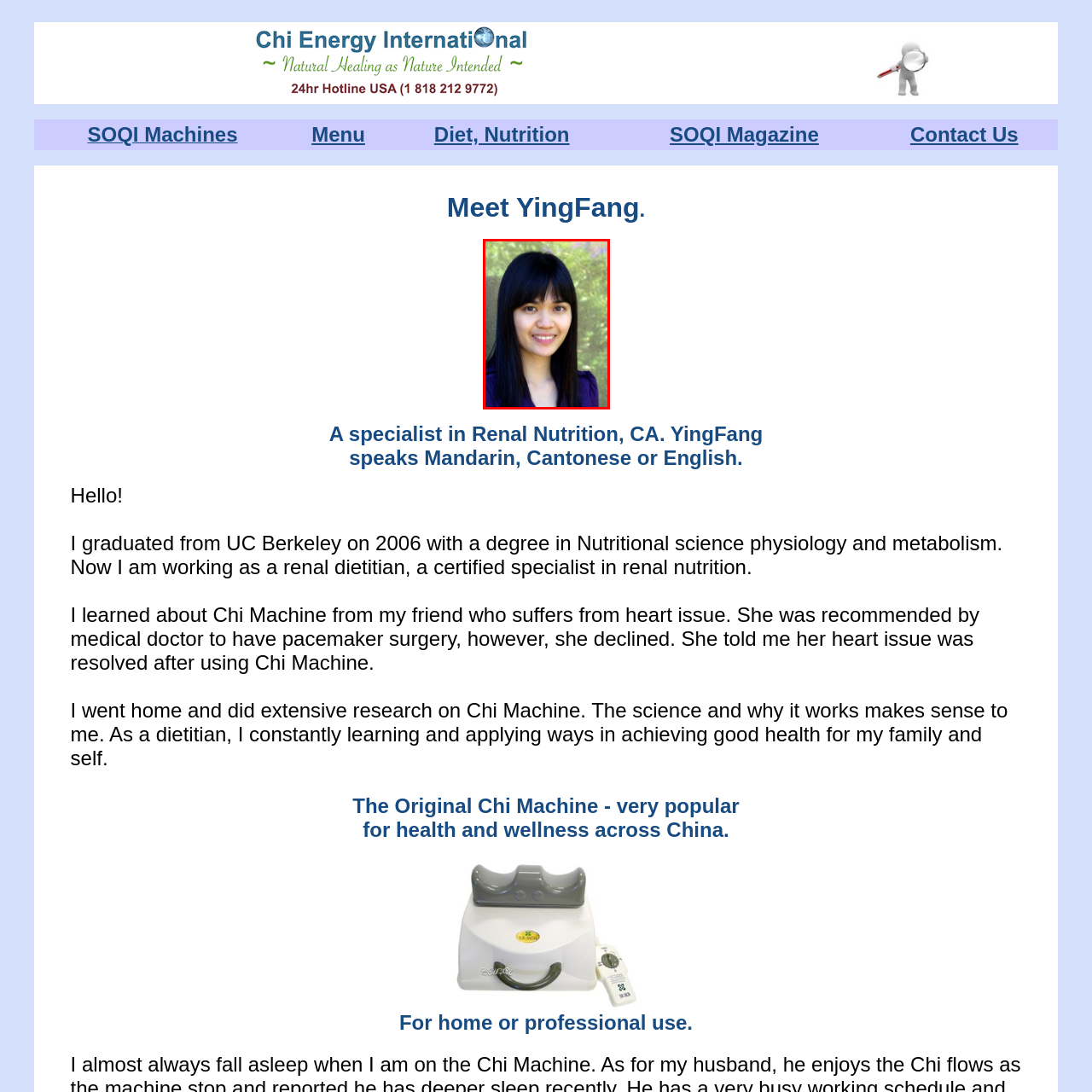Observe the image framed by the red bounding box and present a detailed answer to the following question, relying on the visual data provided: What is the woman's field of expertise?

According to the caption, the woman is associated with the field of nutrition, specifically as a renal dietitian and a certified specialist in renal nutrition, which suggests that her field of expertise is nutrition.